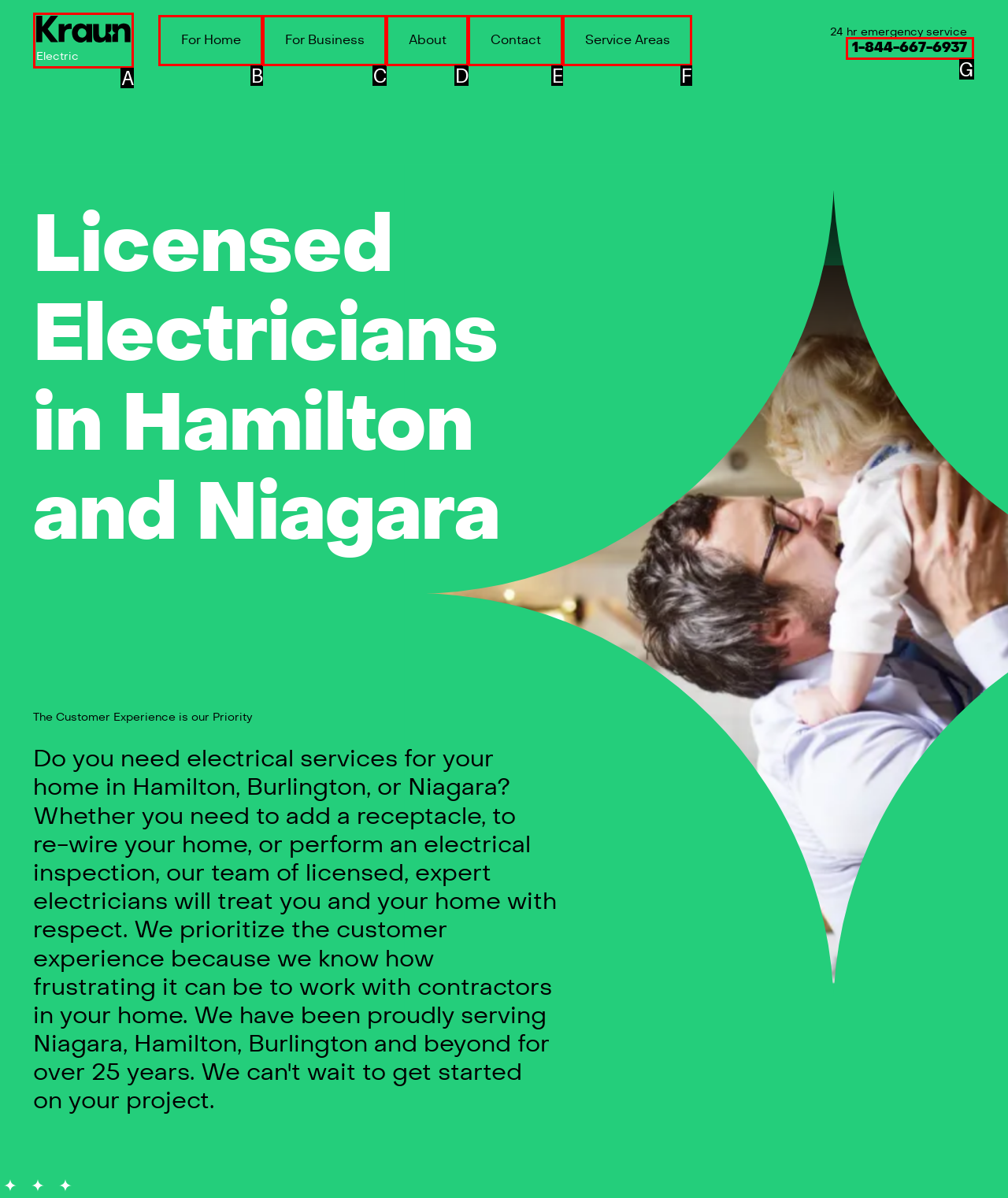Choose the option that matches the following description: Service Areas
Answer with the letter of the correct option.

F